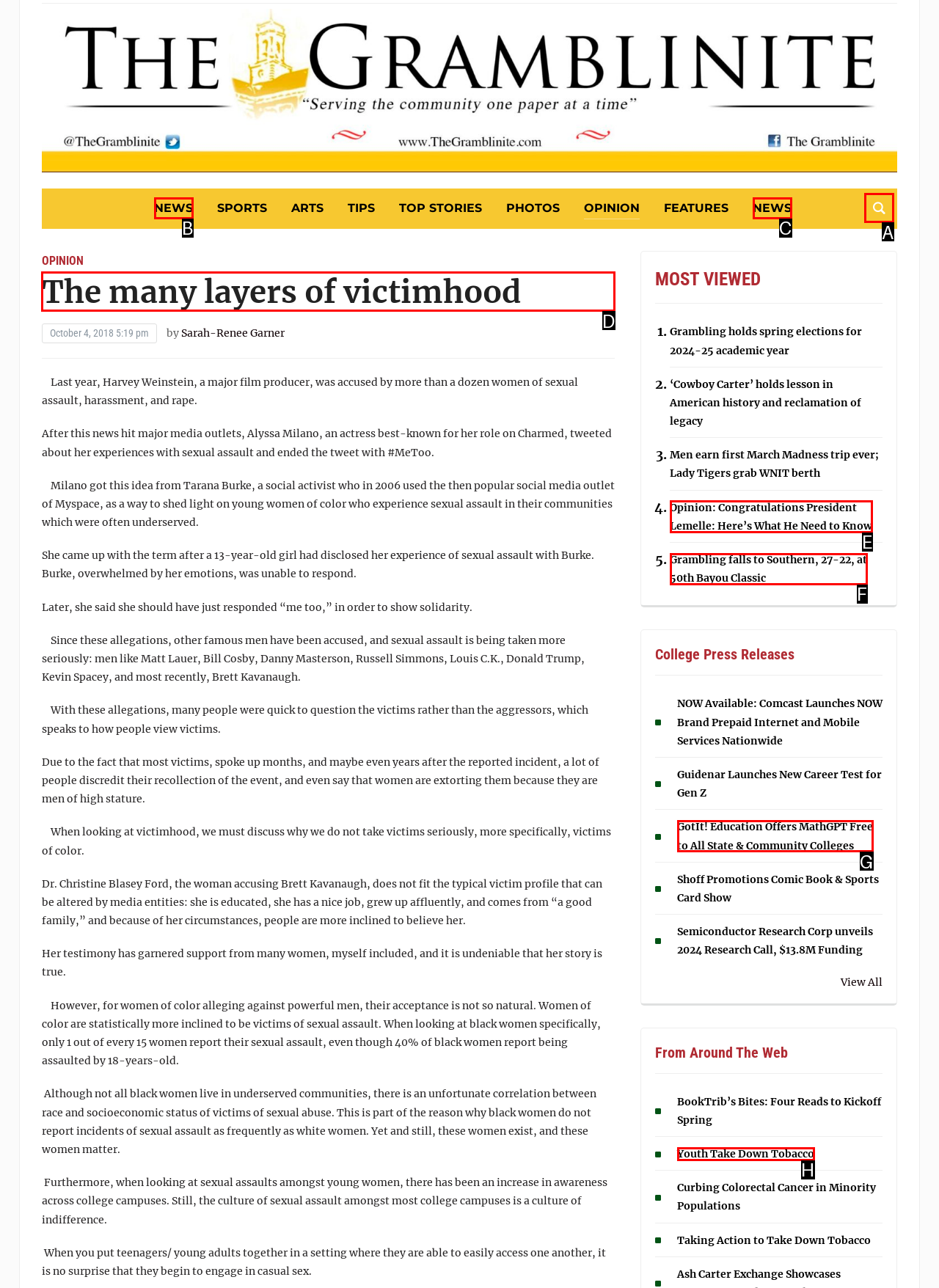Select the appropriate letter to fulfill the given instruction: Read the news article 'The many layers of victimhood'
Provide the letter of the correct option directly.

D